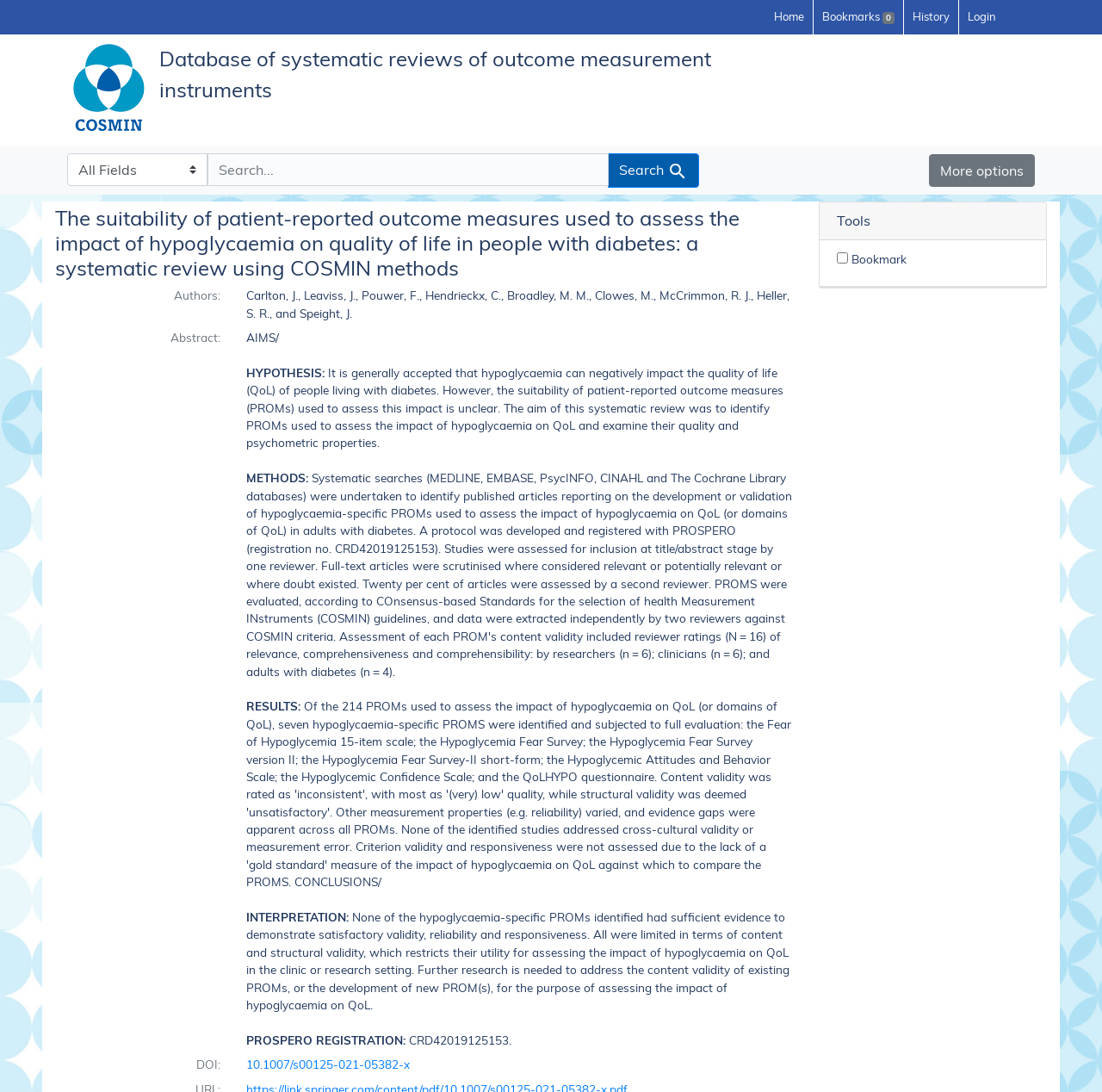What is the name of the database?
Answer the question with a single word or phrase, referring to the image.

COSMIN database